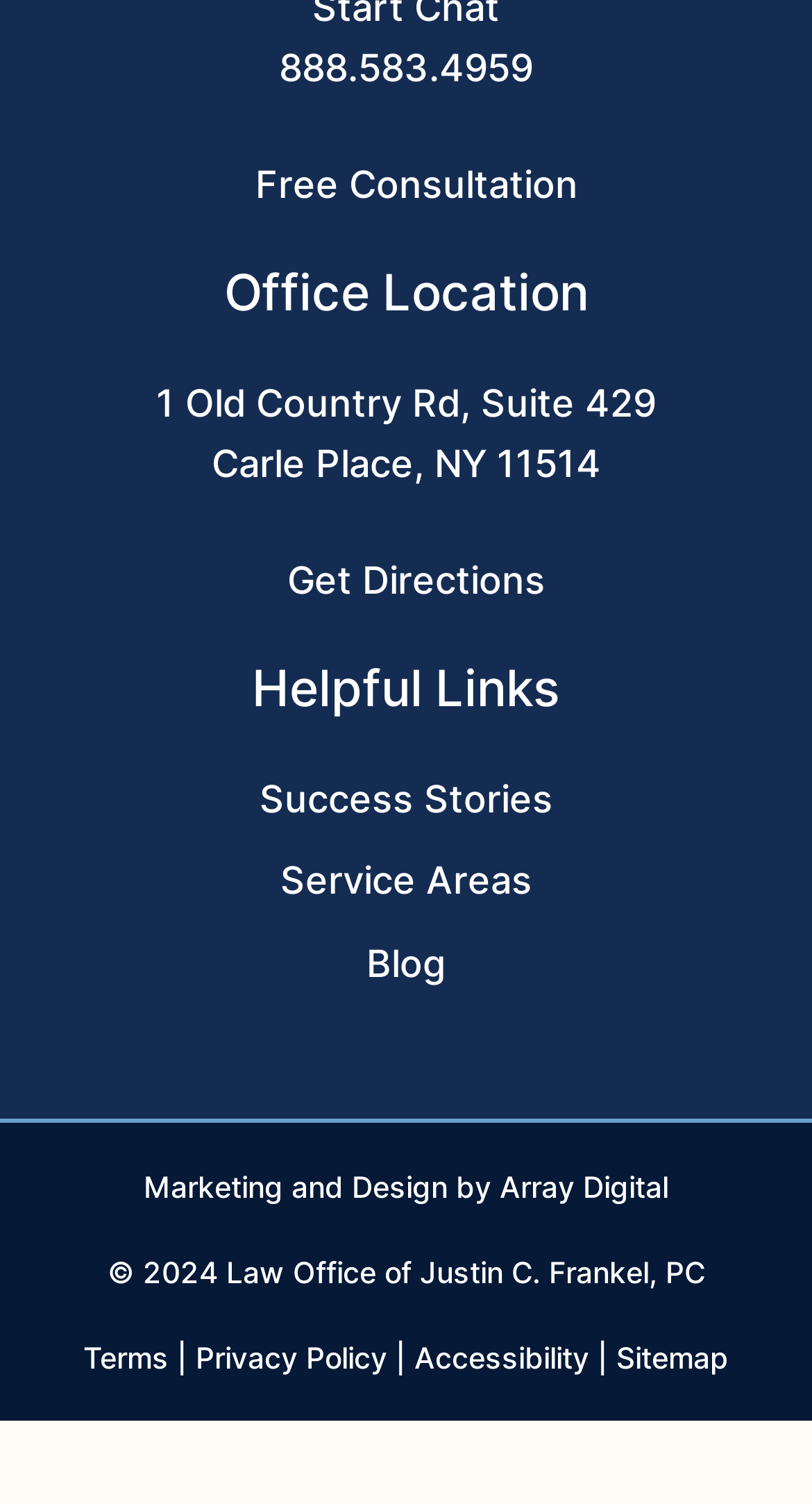Determine the bounding box coordinates for the element that should be clicked to follow this instruction: "Get directions to the office". The coordinates should be given as four float numbers between 0 and 1, in the format [left, top, right, bottom].

[0.303, 0.352, 0.697, 0.392]